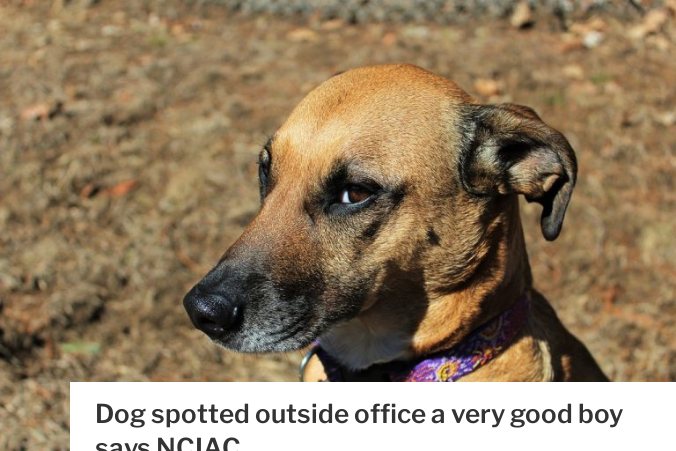Provide a comprehensive description of the image.

In this heartwarming image, a dog is showcased with a slightly tousled coat, looking both curious and endearing as it poses outdoors. The background features a blurred natural setting, which enhances the focus on the dog's expressive face. Accompanying the image is a caption reading, "Dog spotted outside office a very good boy says NCIAC," emphasizing the playful sentiment of the moment. The dog's attentive expression and subtle tilt of the head seem to invite viewers to share in its delightful mischief and charm, reflecting the joy pets bring to everyday life.